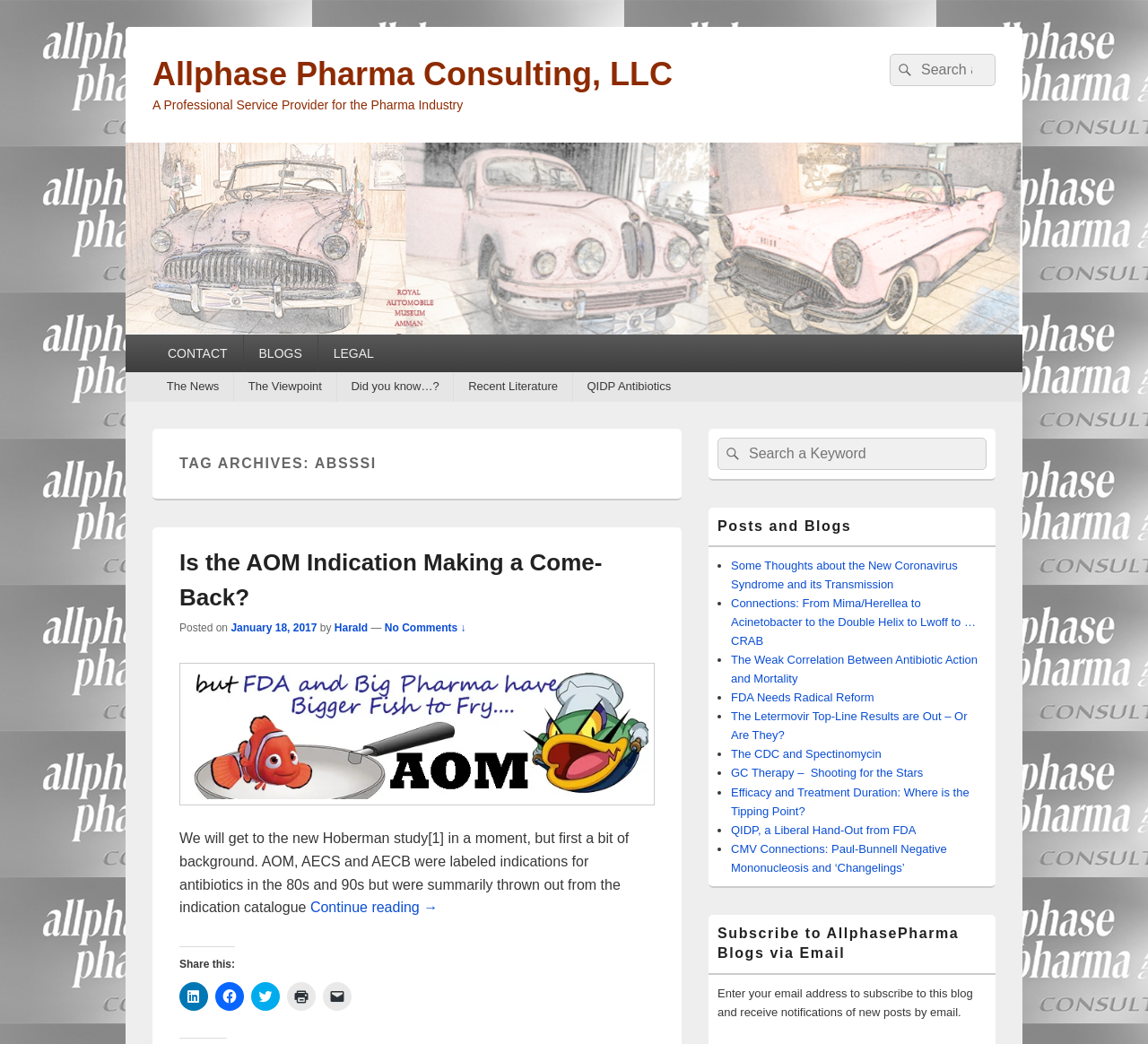What is the name of the company?
Provide a detailed answer to the question using information from the image.

The name of the company can be found in the top-left corner of the webpage, where it is written as 'ABSSSI | Allphase Pharma Consulting, LLC'. This is also the title of the webpage.